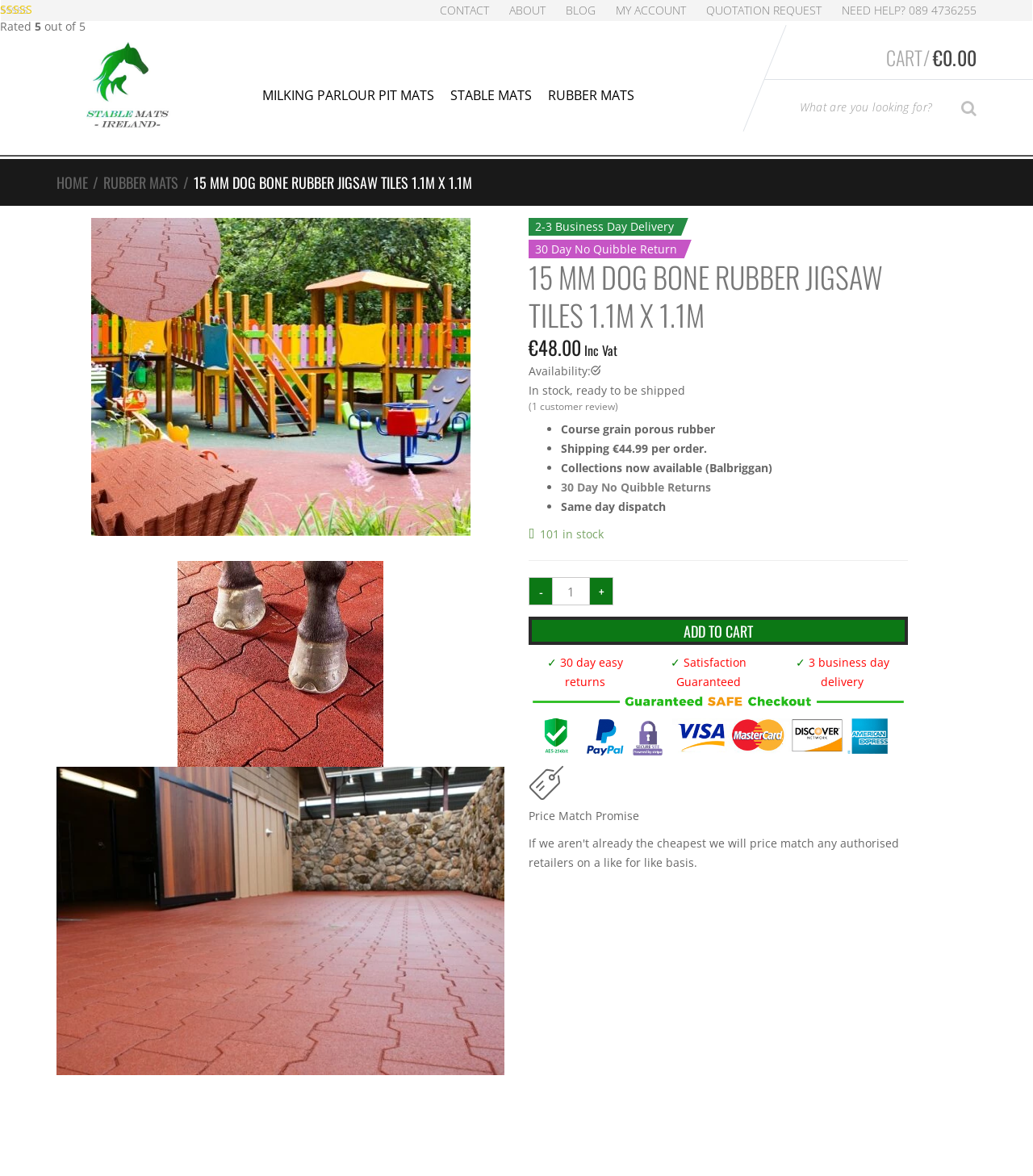What is the shipping cost for the 15 mm Dog Bone Rubber Jigsaw Tiles?
Provide a detailed answer to the question using information from the image.

The shipping cost for the 15 mm Dog Bone Rubber Jigsaw Tiles can be found in the product description section, where it is listed as 'Shipping €44.99 per order'.